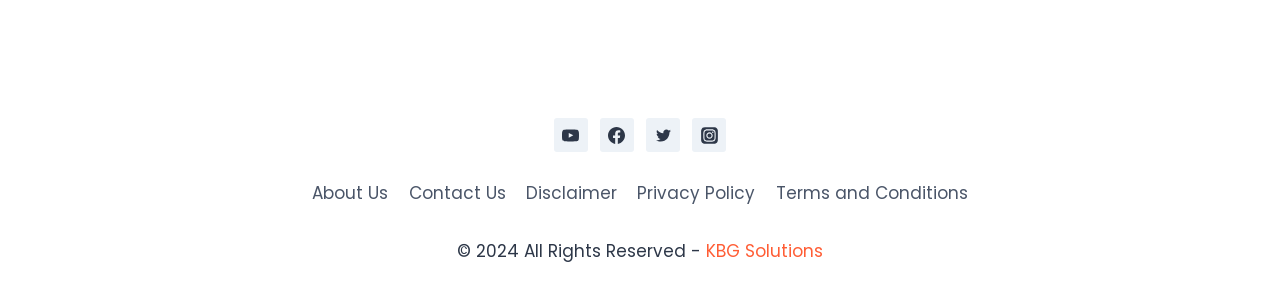Identify the bounding box coordinates of the specific part of the webpage to click to complete this instruction: "visit Facebook".

[0.469, 0.403, 0.495, 0.518]